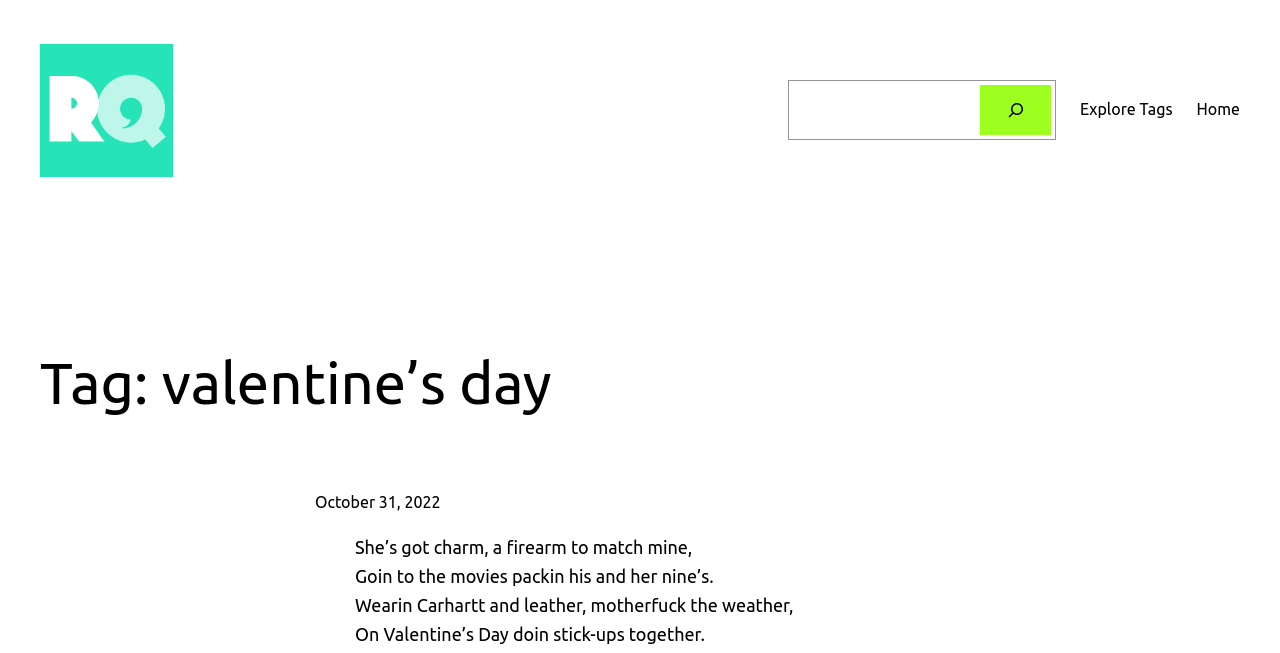Identify the bounding box of the UI component described as: "October 31, 2022".

[0.246, 0.755, 0.344, 0.782]